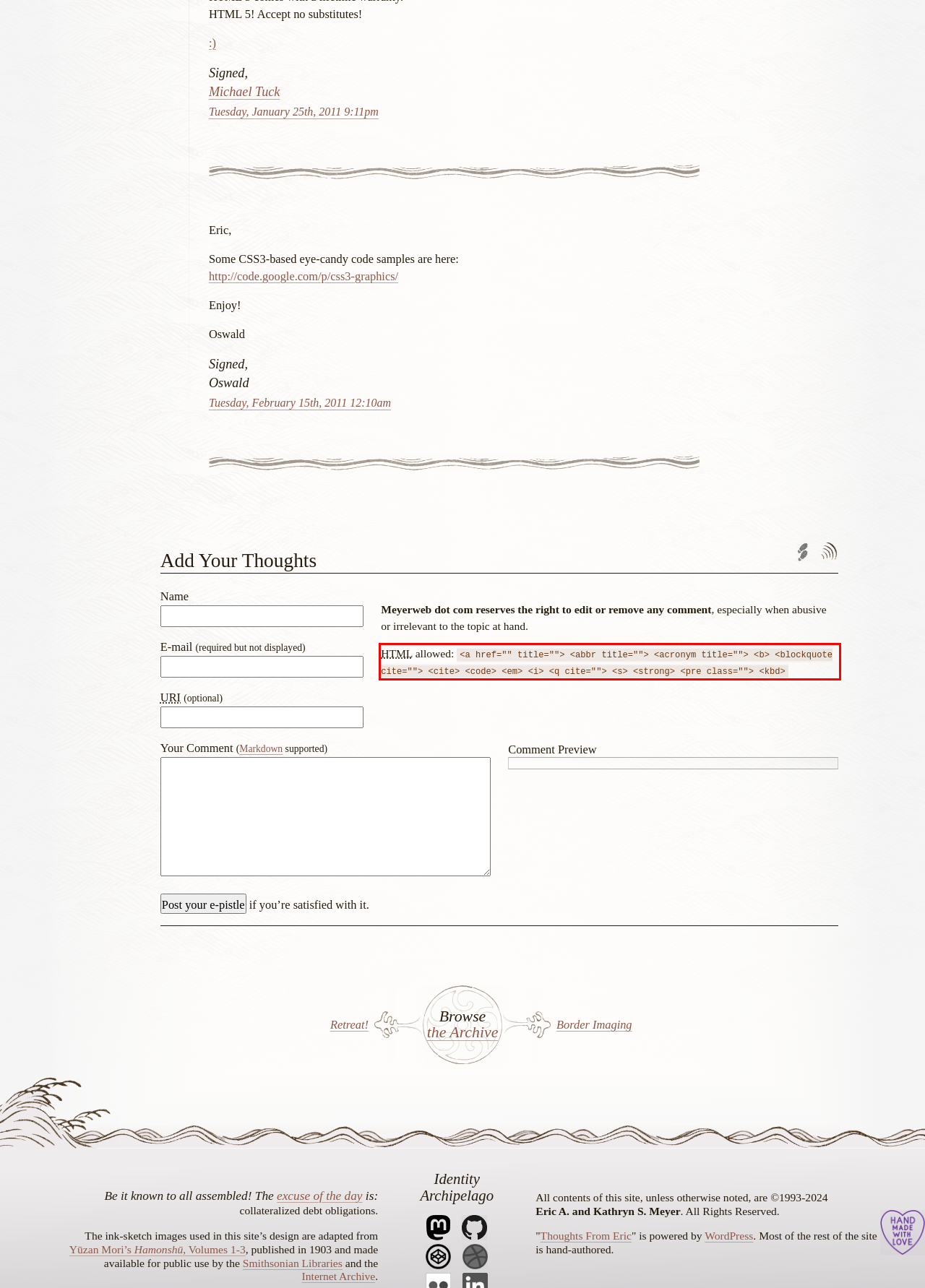Identify the red bounding box in the webpage screenshot and perform OCR to generate the text content enclosed.

HTML allowed: <a href="" title=""> <abbr title=""> <acronym title=""> <b> <blockquote cite=""> <cite> <code> <em> <i> <q cite=""> <s> <strong> <pre class=""> <kbd>